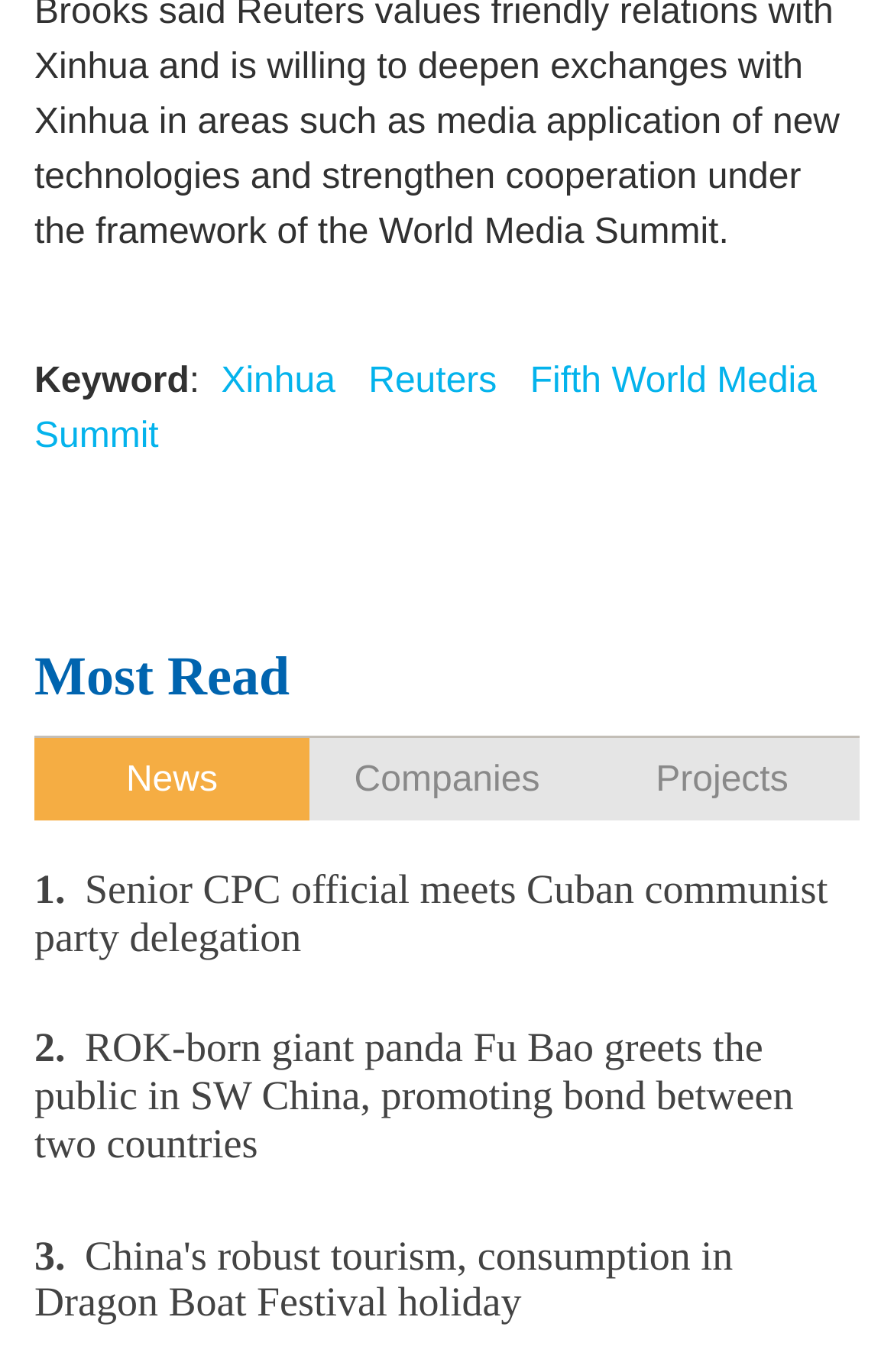What is the source of the second news article?
Using the image, answer in one word or phrase.

Not specified